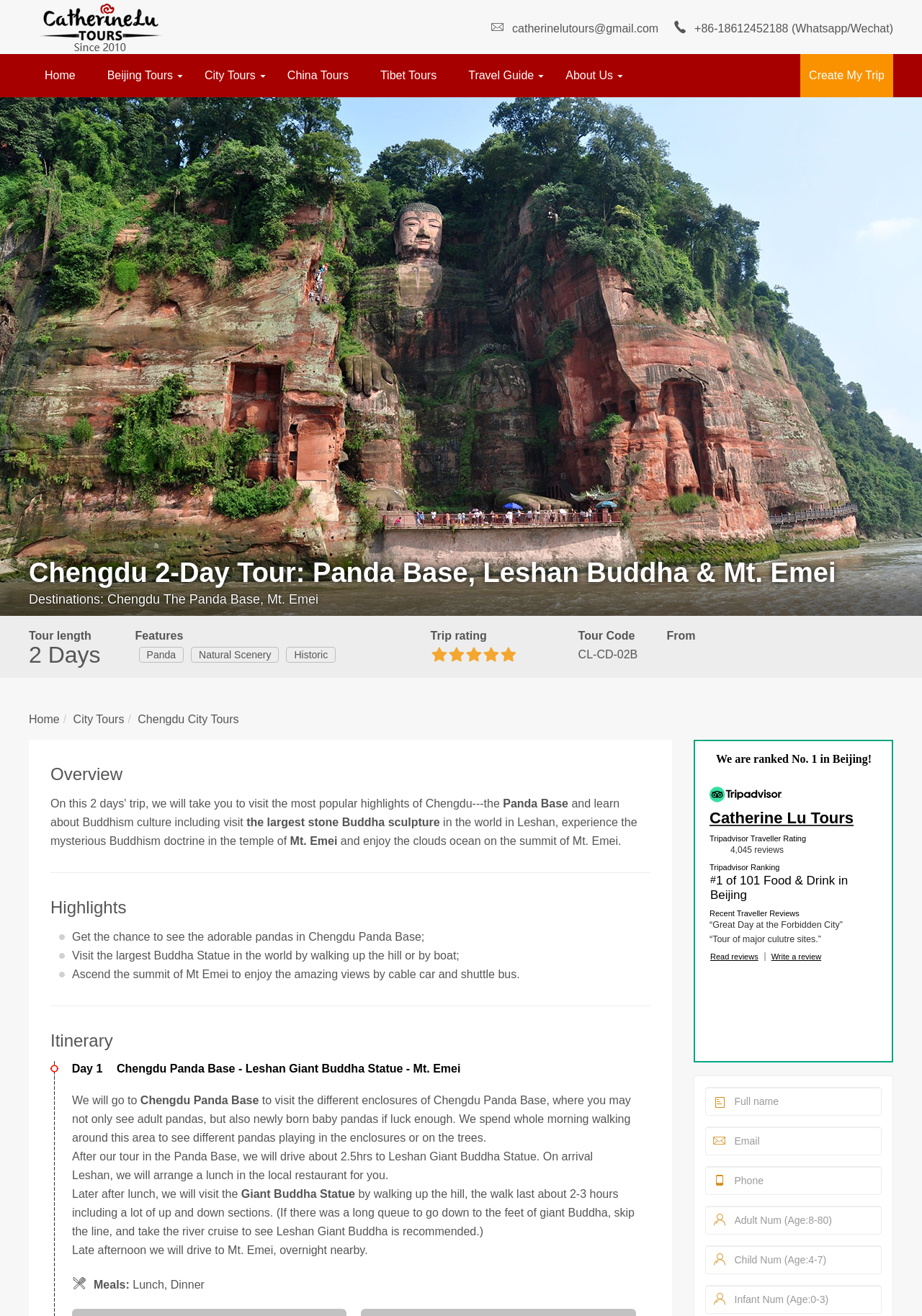Please determine the bounding box coordinates of the element's region to click for the following instruction: "View news for December 2023".

None